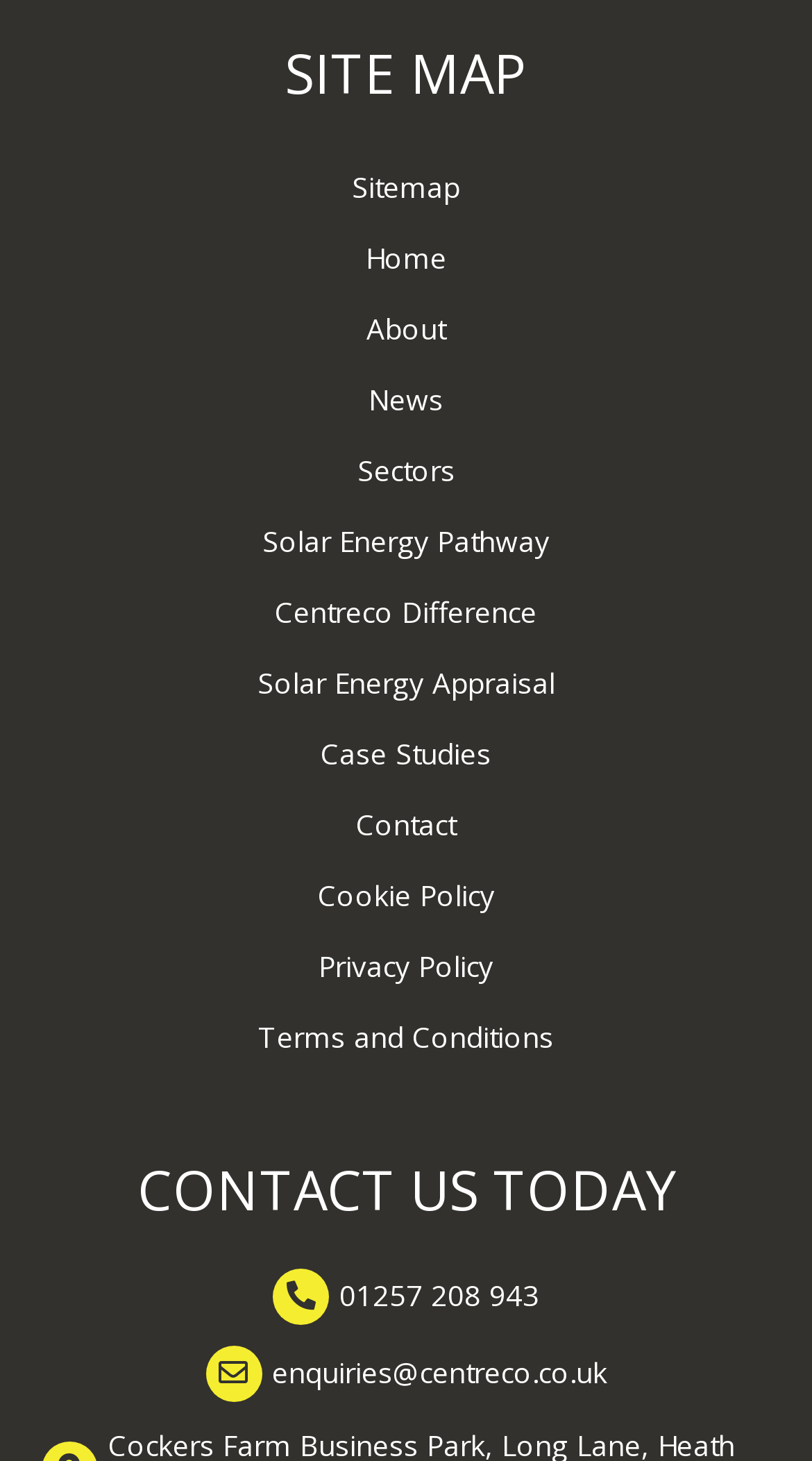What is the purpose of the 'Centreco Difference' page?
Based on the image, answer the question in a detailed manner.

The 'Centreco Difference' page is likely to highlight the company's unique approach or values that set it apart from others in the solar energy industry, based on its position in the sitemap among other pages related to solar energy.